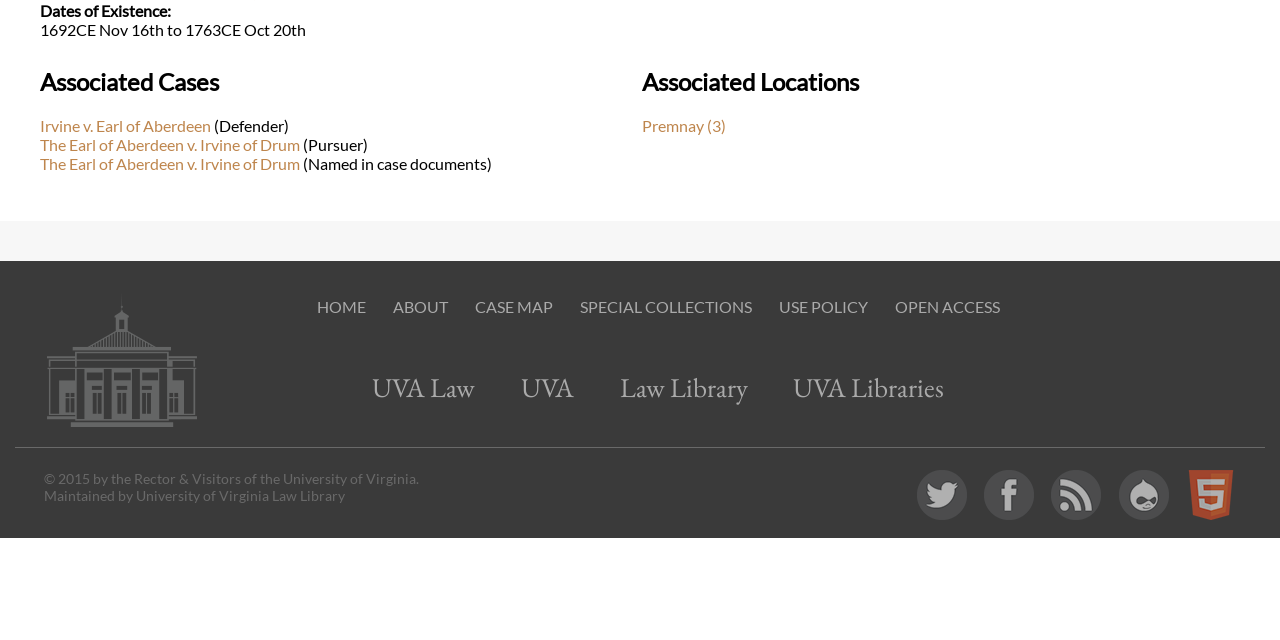Locate the bounding box of the UI element described in the following text: "Home".

[0.247, 0.463, 0.286, 0.493]